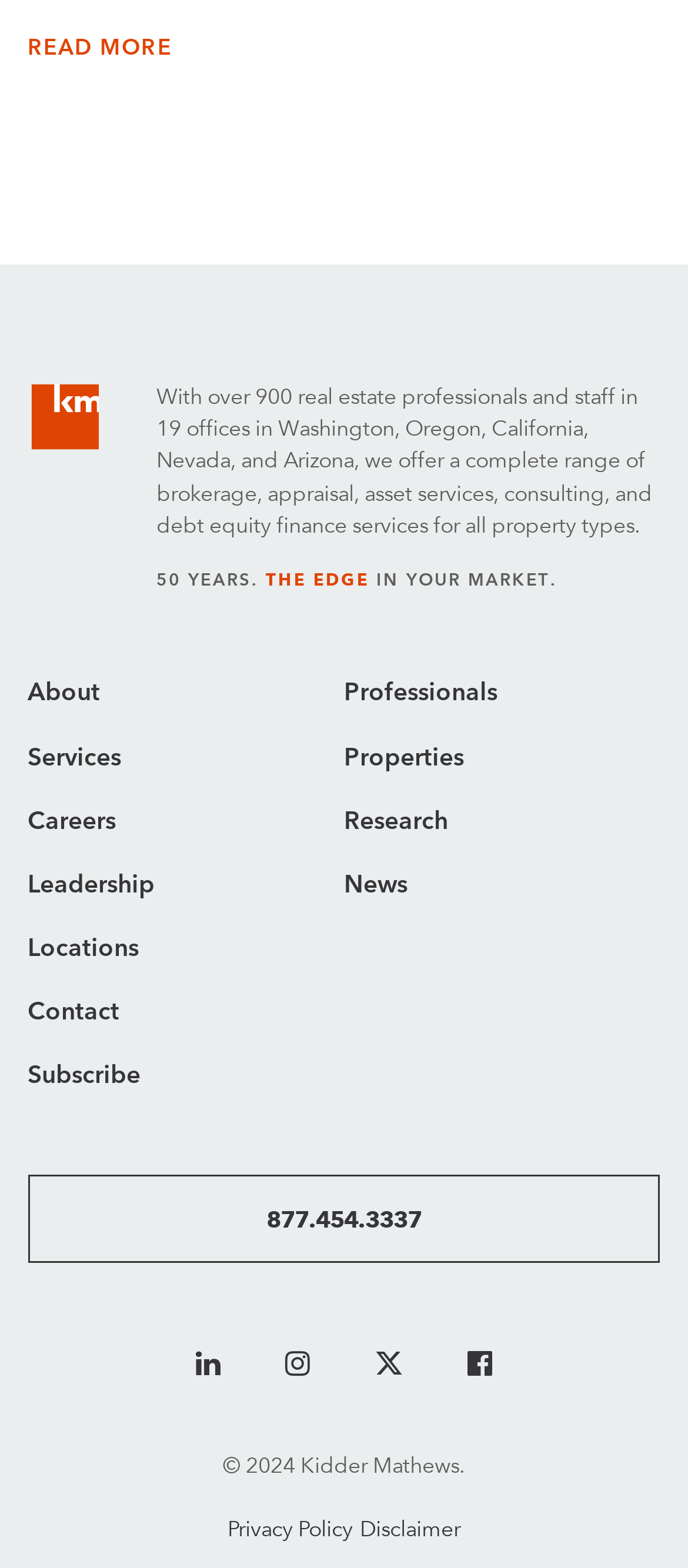What is the company's slogan?
Please use the image to deliver a detailed and complete answer.

I found the company's slogan 'THE EDGE IN YOUR MARKET' in the middle section of the webpage, which is a prominent area that likely highlights the company's unique value proposition.